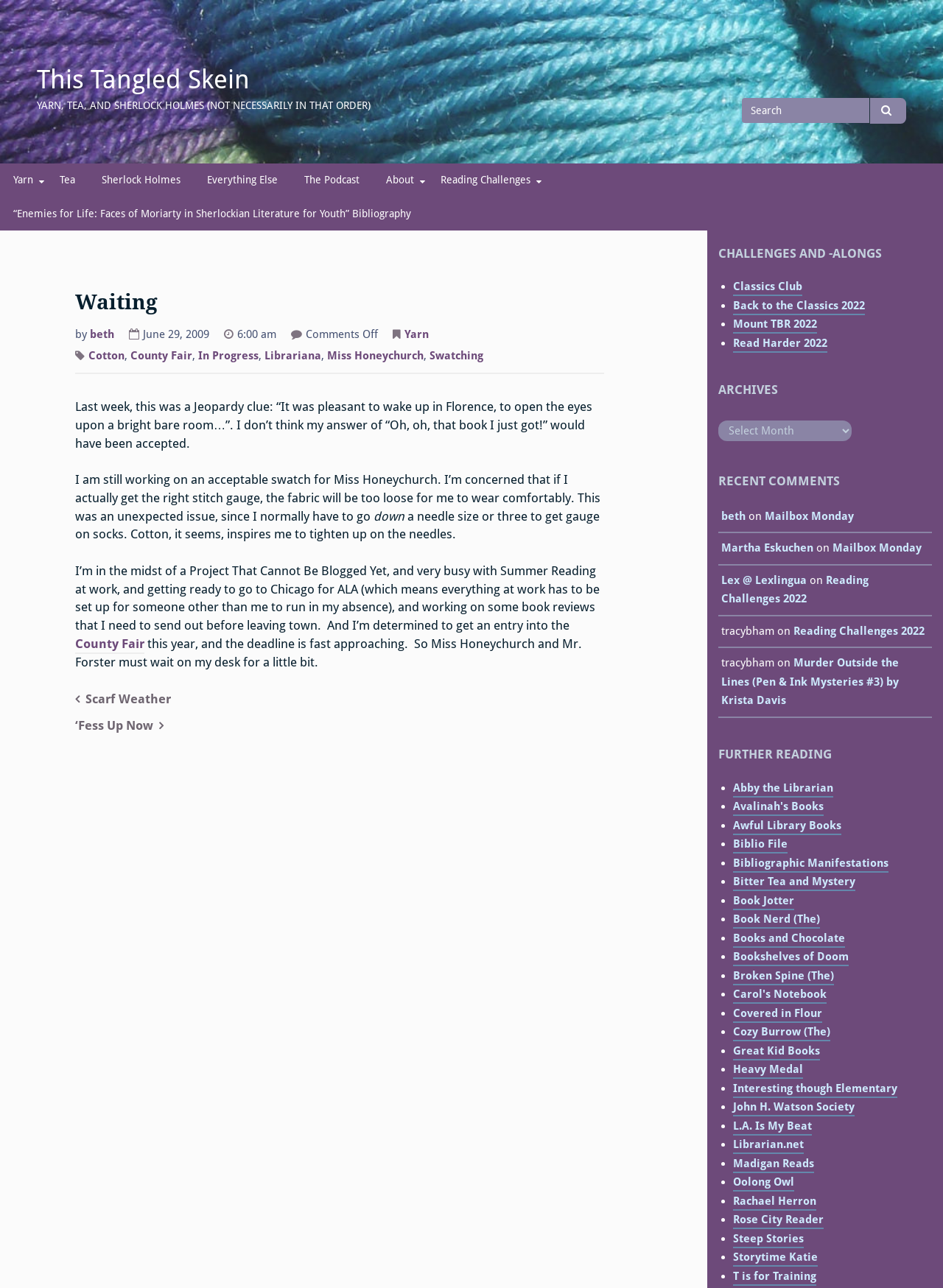Please locate the bounding box coordinates of the region I need to click to follow this instruction: "Visit the 'Yarn' page".

[0.0, 0.127, 0.049, 0.153]